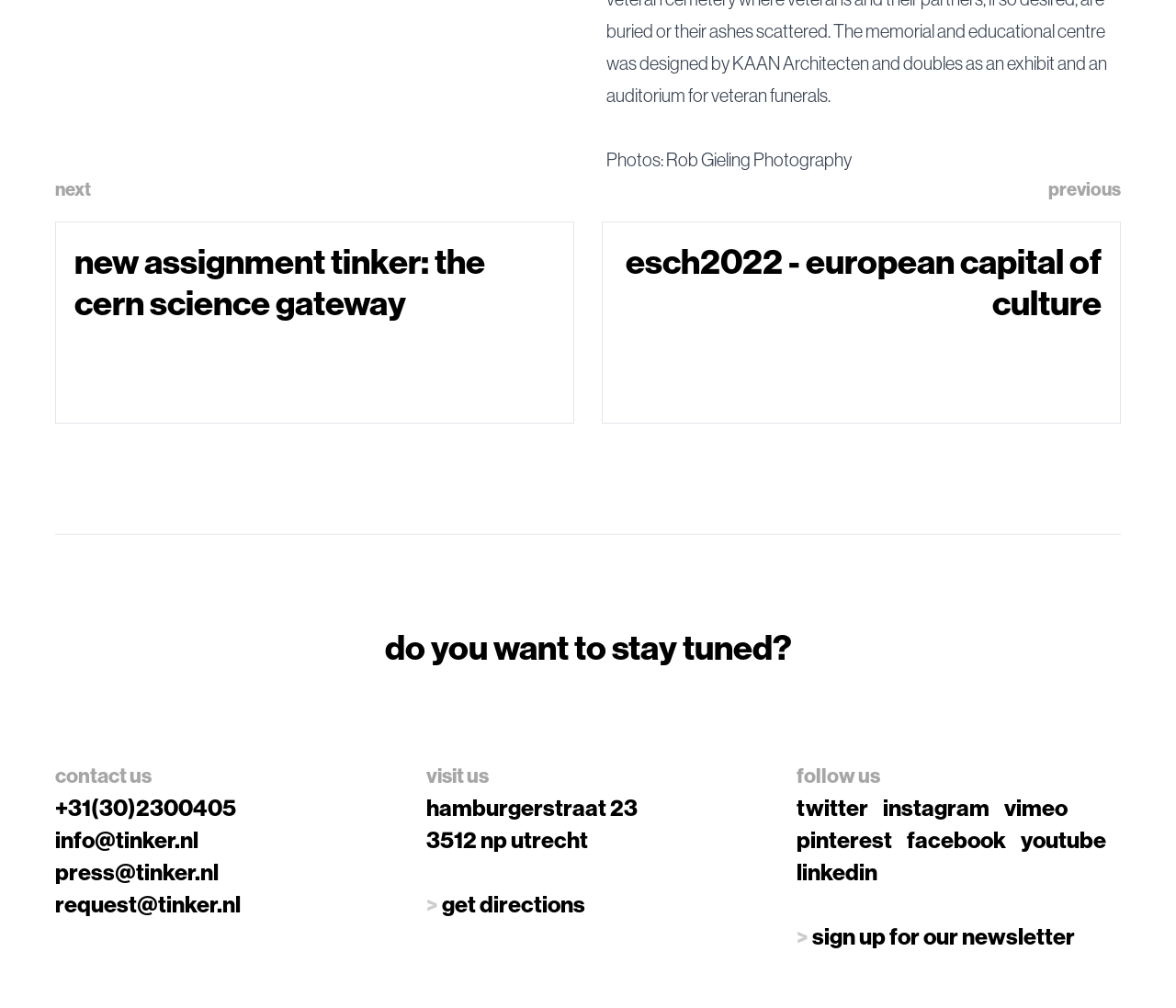Please give a one-word or short phrase response to the following question: 
What is the address of Tinker?

Hamburgerstraat 23, 3512 NP Utrecht